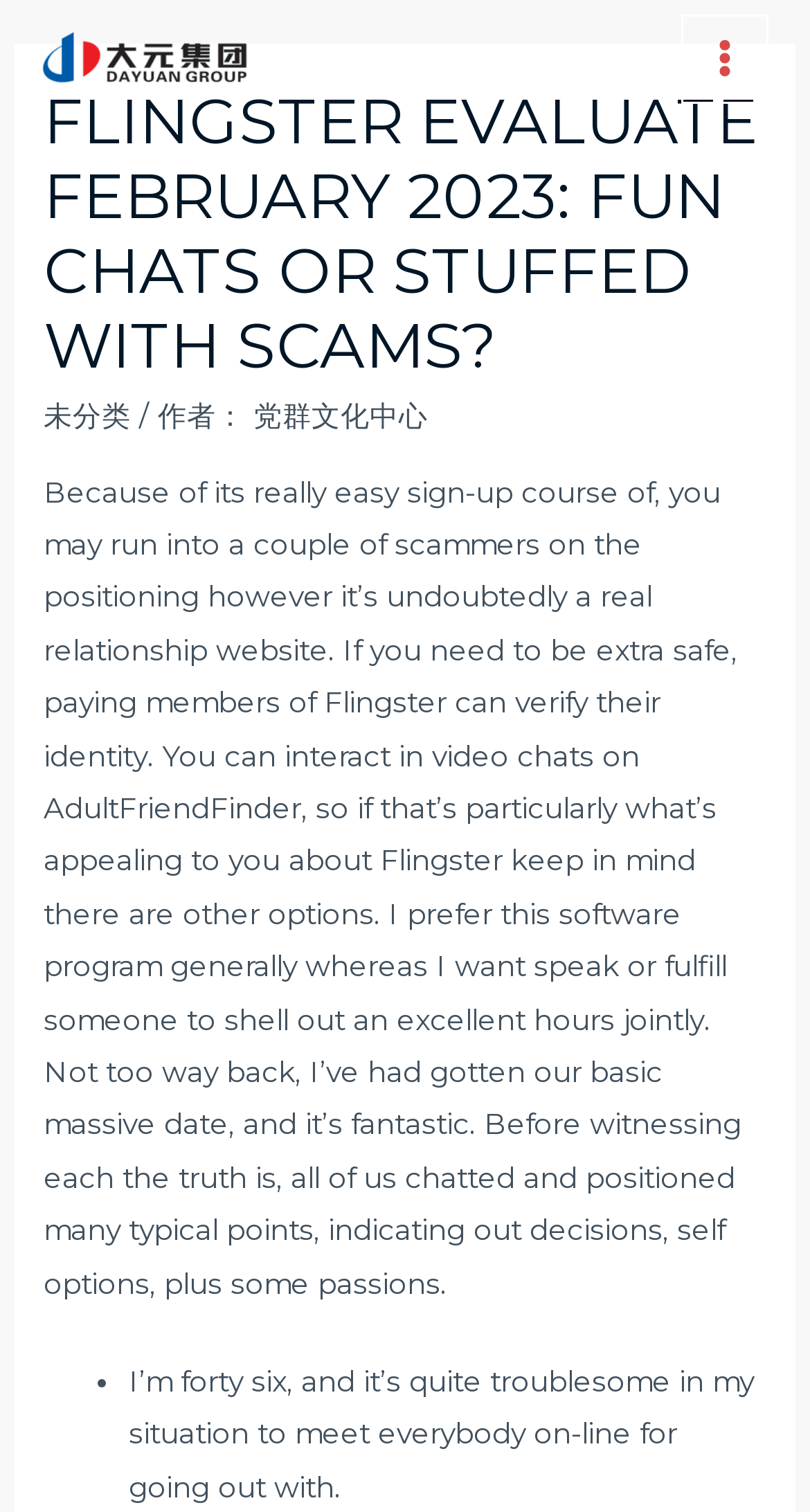What is the principal heading displayed on the webpage?

FLINGSTER EVALUATE FEBRUARY 2023: FUN CHATS OR STUFFED WITH SCAMS?